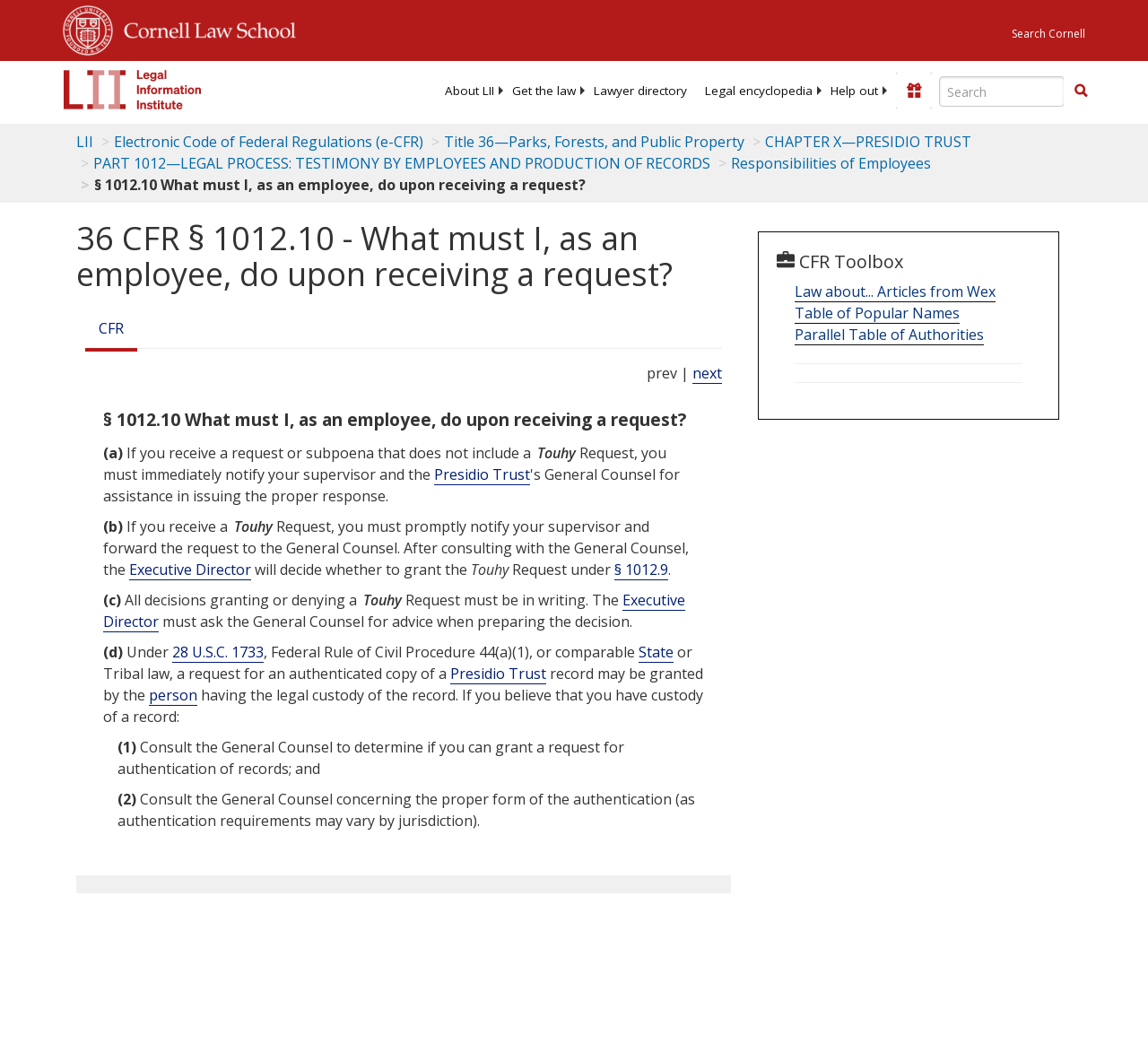Please specify the coordinates of the bounding box for the element that should be clicked to carry out this instruction: "Go to Cornell Law School". The coordinates must be four float numbers between 0 and 1, formatted as [left, top, right, bottom].

[0.098, 0.0, 0.258, 0.052]